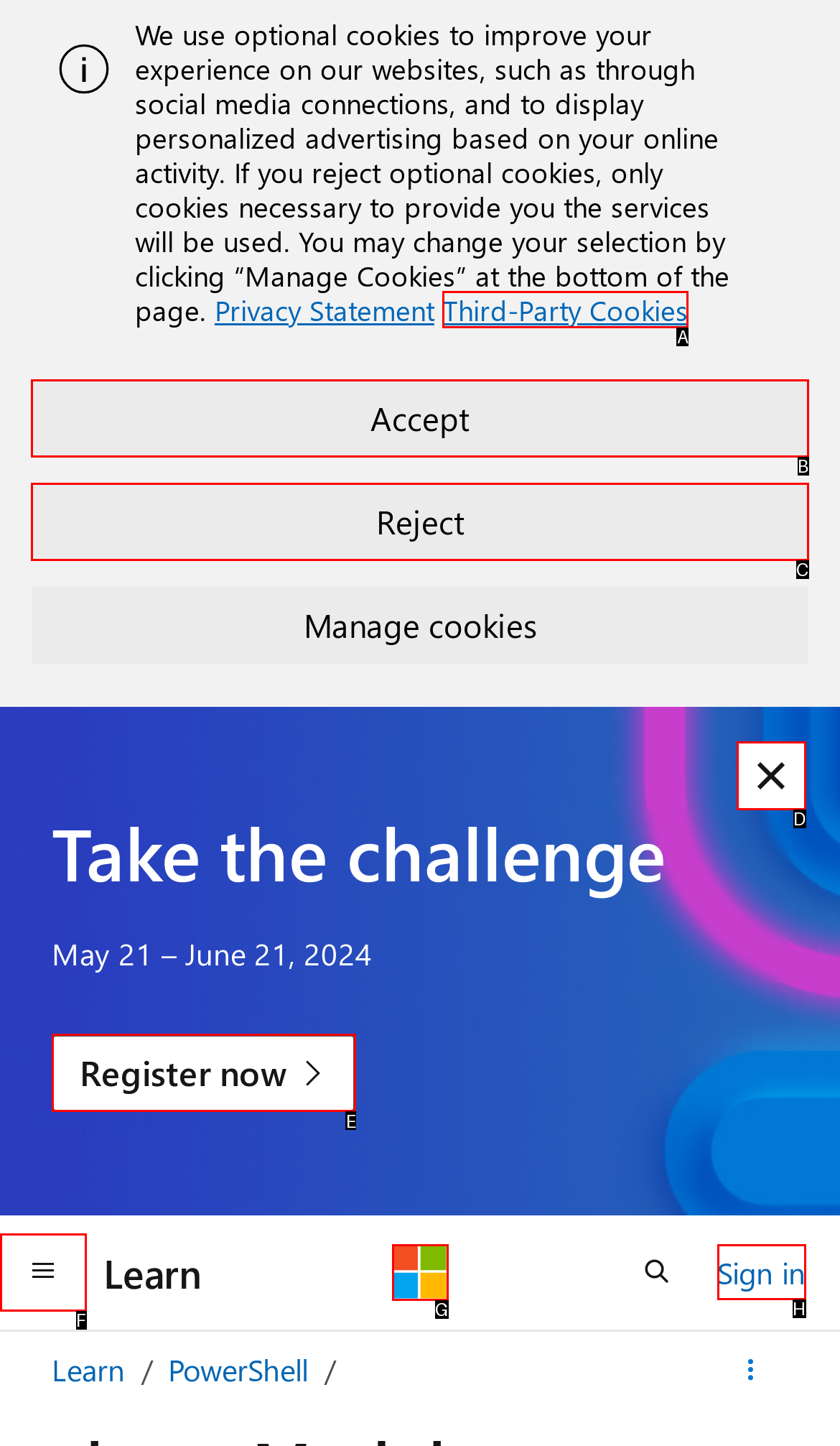Determine which HTML element should be clicked for this task: Click on the link to learn about future-proofing your startup
Provide the option's letter from the available choices.

None